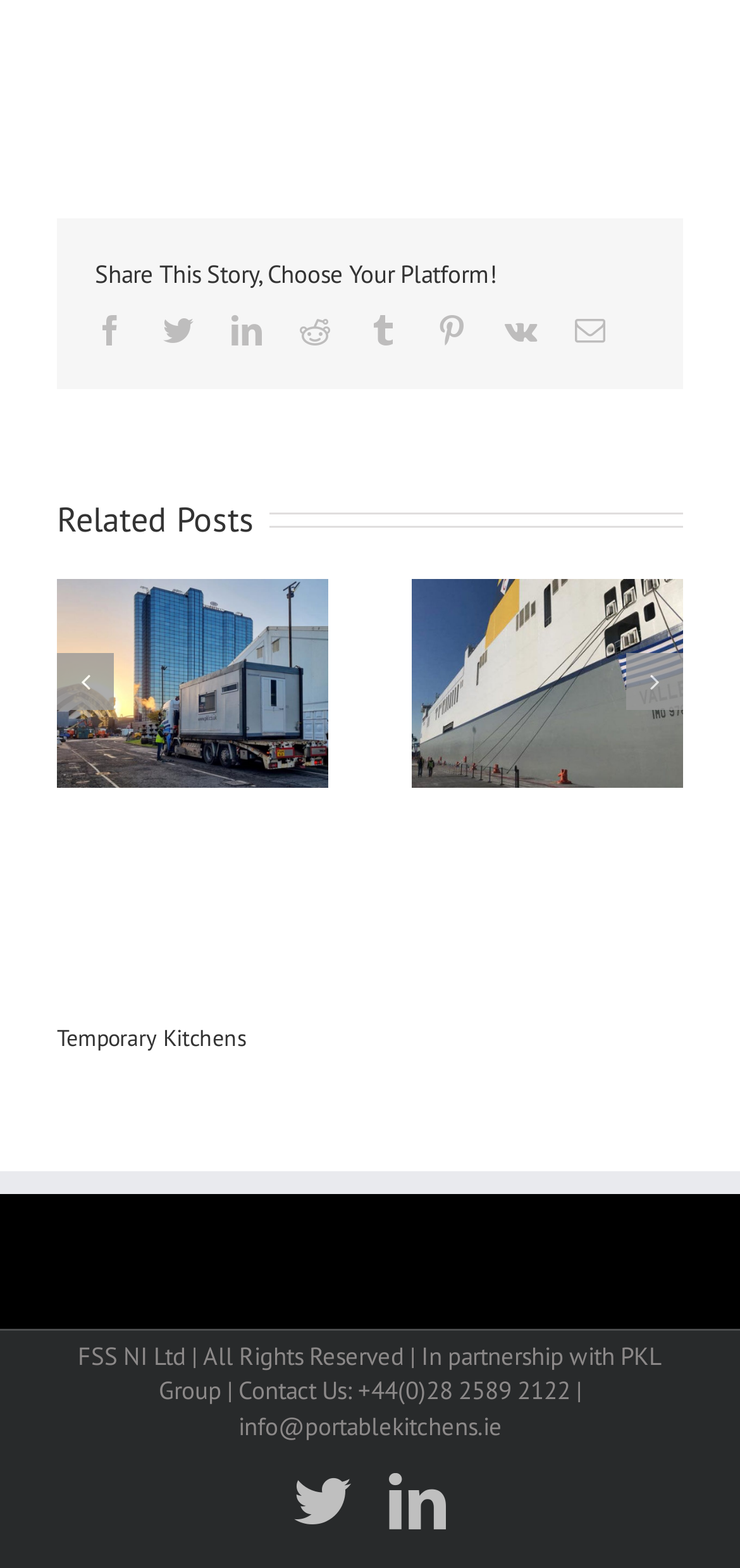Reply to the question with a single word or phrase:
What is the company's name?

FSS NI Ltd